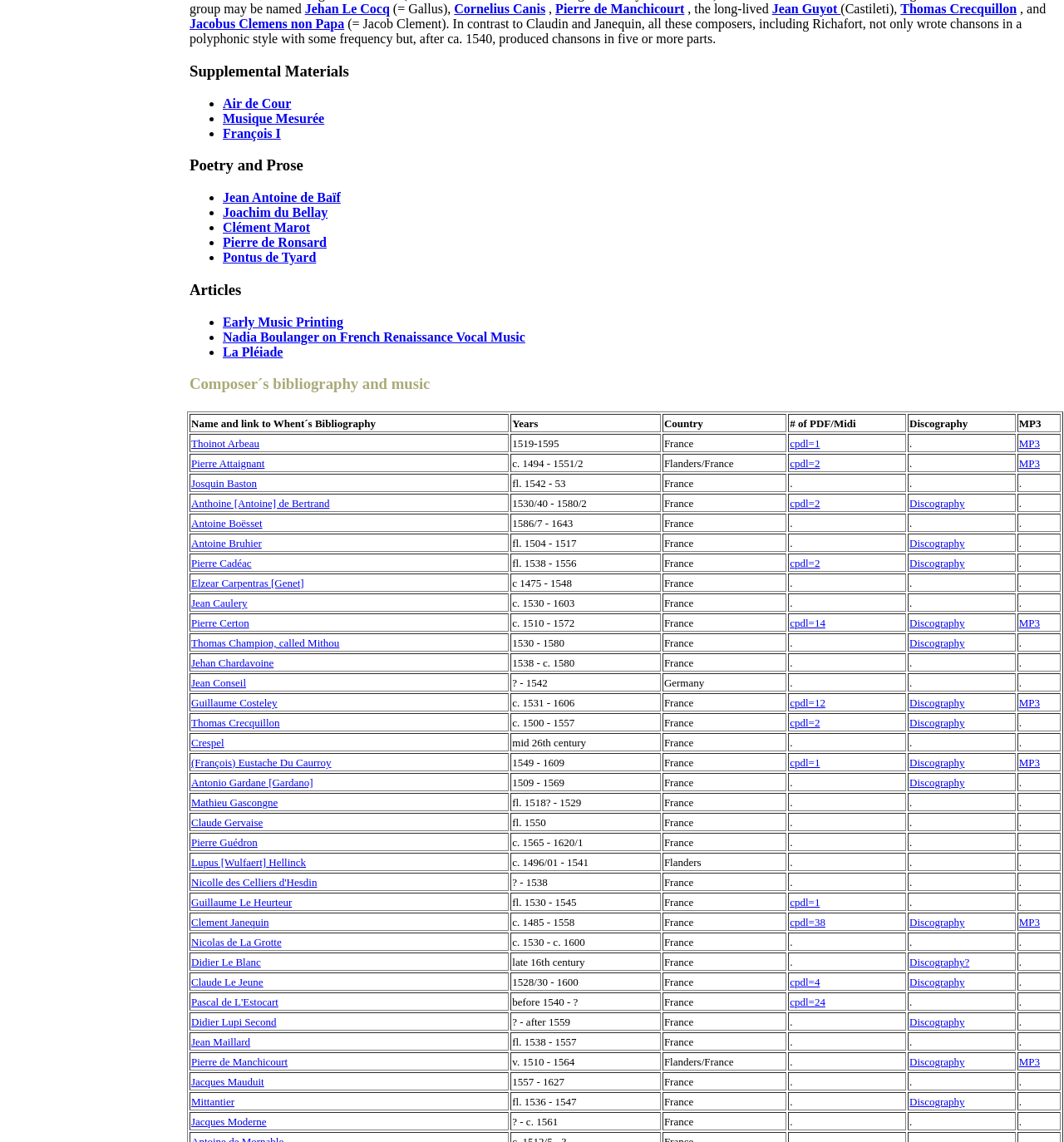How many parts are the chansons produced by the composers after ca. 1540?
Please give a detailed and thorough answer to the question, covering all relevant points.

I read the StaticText element that describes the composers' work and found the sentence '...produced chansons in five or more parts.' This indicates that the chansons produced by the composers after ca. 1540 have five or more parts.